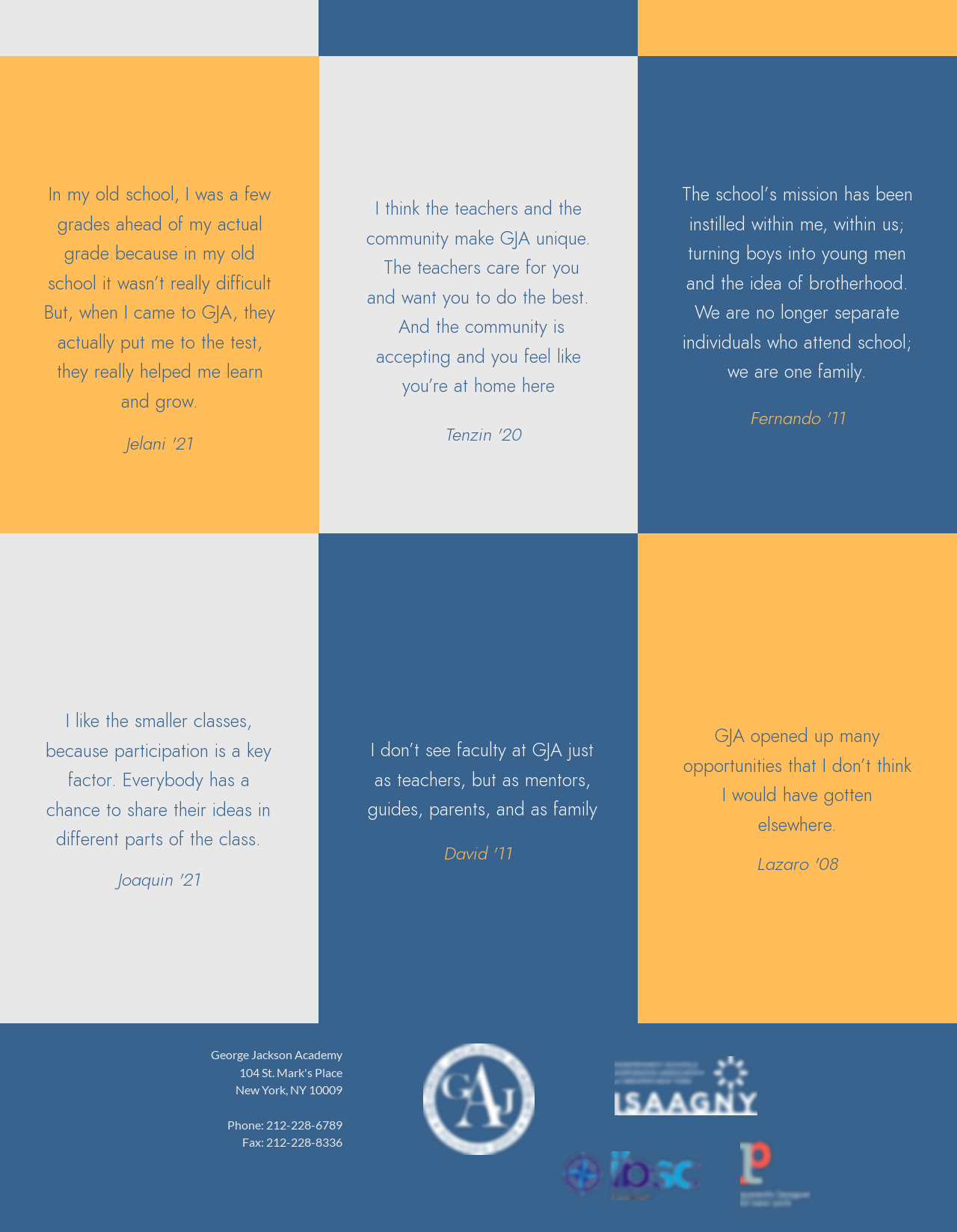Highlight the bounding box of the UI element that corresponds to this description: "aria-label="LinkedIn"".

[0.336, 0.951, 0.358, 0.968]